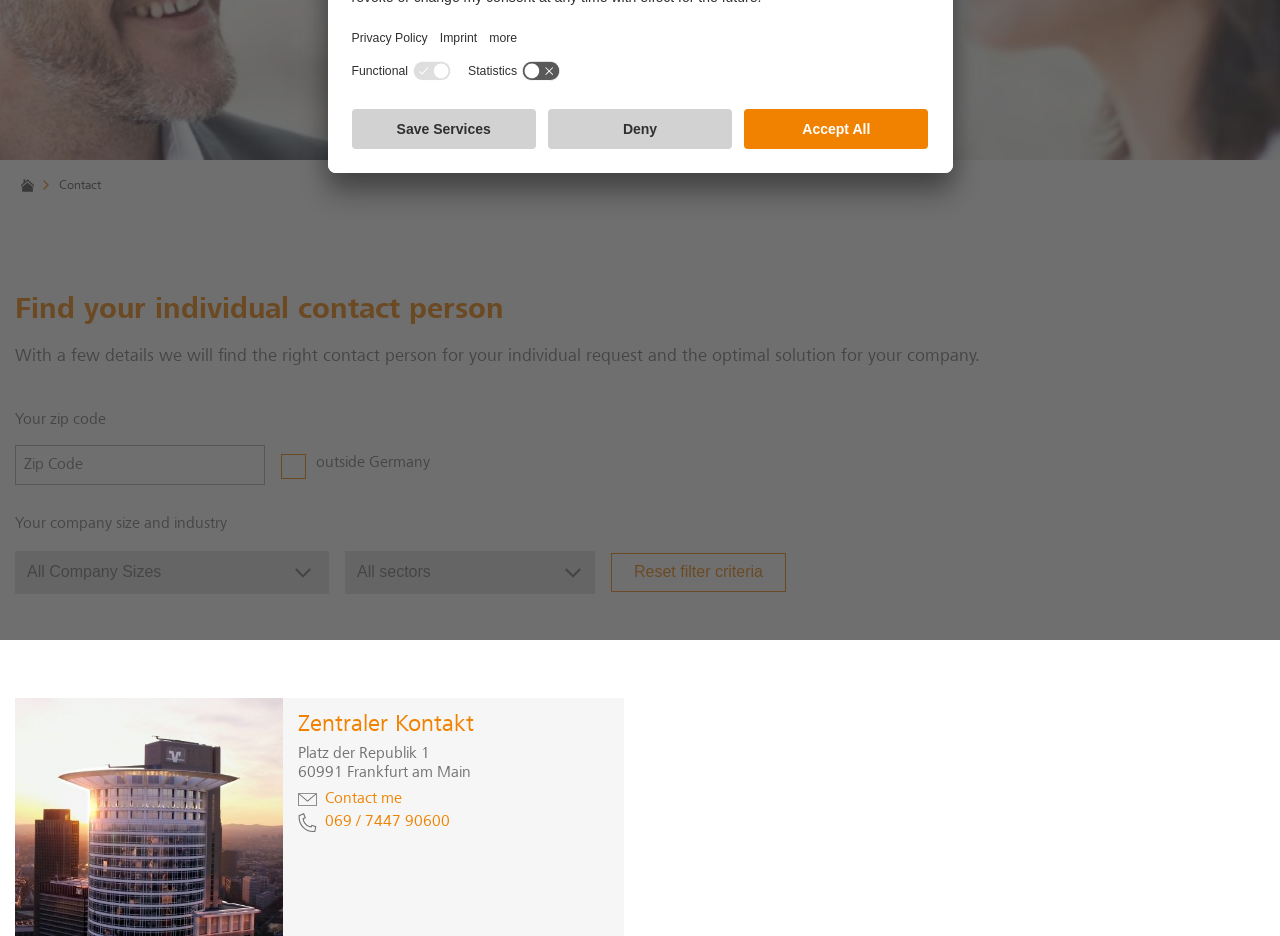Find the bounding box of the element with the following description: "Reset filter criteria". The coordinates must be four float numbers between 0 and 1, formatted as [left, top, right, bottom].

[0.491, 0.601, 0.601, 0.623]